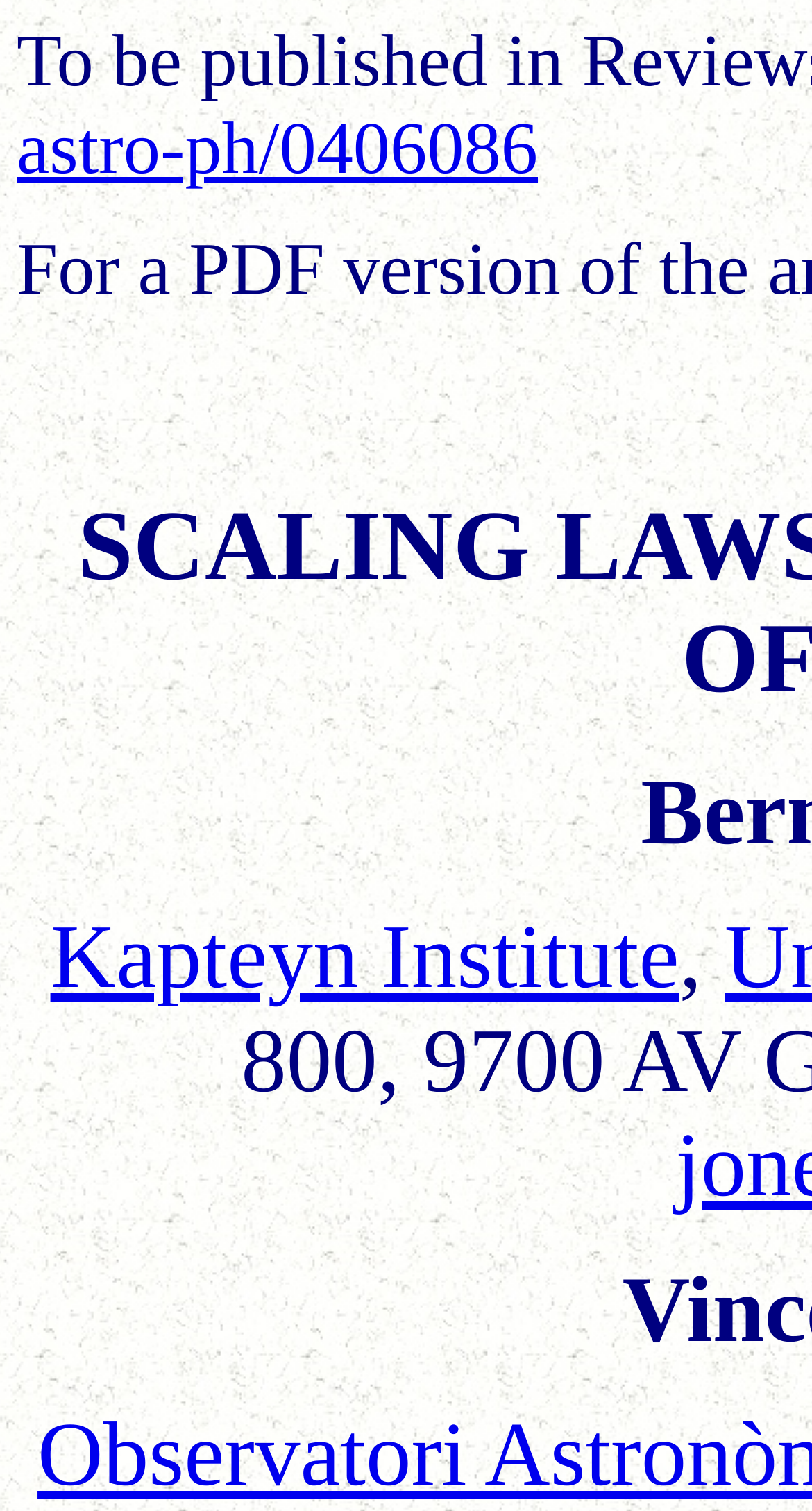Please find the bounding box for the UI element described by: "Kapteyn Institute".

[0.062, 0.6, 0.836, 0.666]